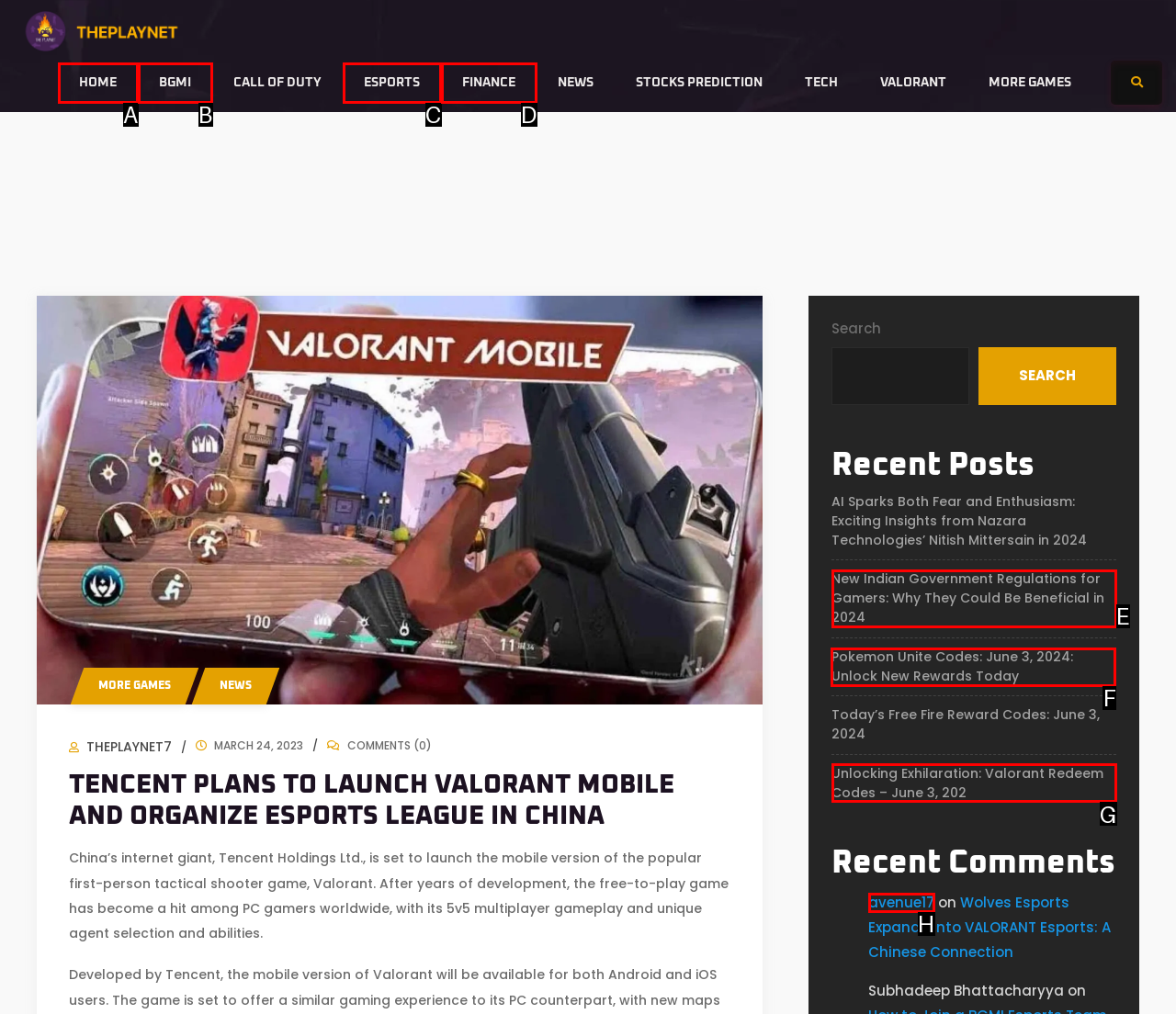What is the letter of the UI element you should click to Check the recent post about Pokemon Unite Codes? Provide the letter directly.

F